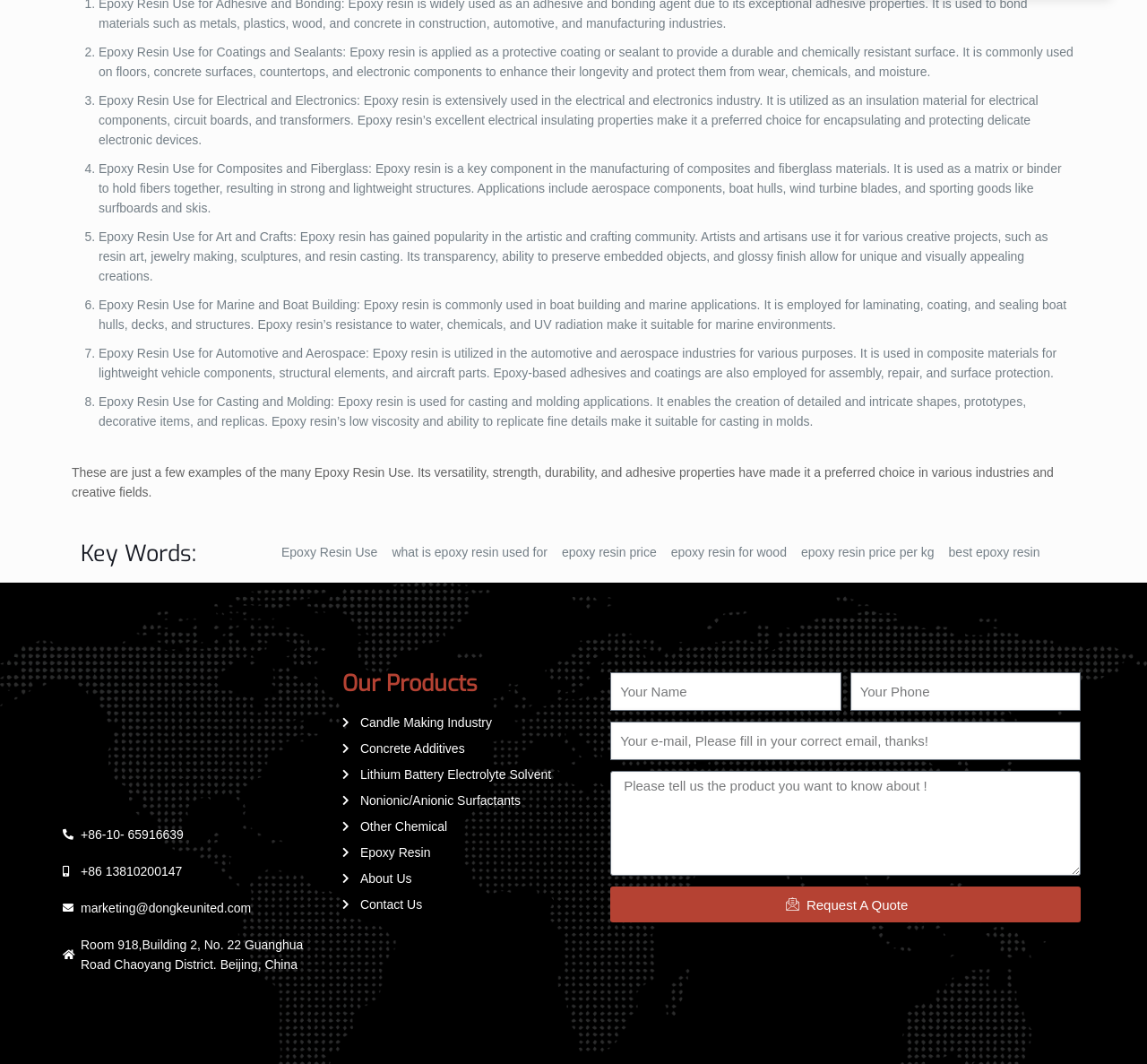Please provide a detailed answer to the question below based on the screenshot: 
What is epoxy resin used for in the electrical and electronics industry?

According to the webpage, epoxy resin is extensively used in the electrical and electronics industry as an insulation material for electrical components, circuit boards, and transformers.